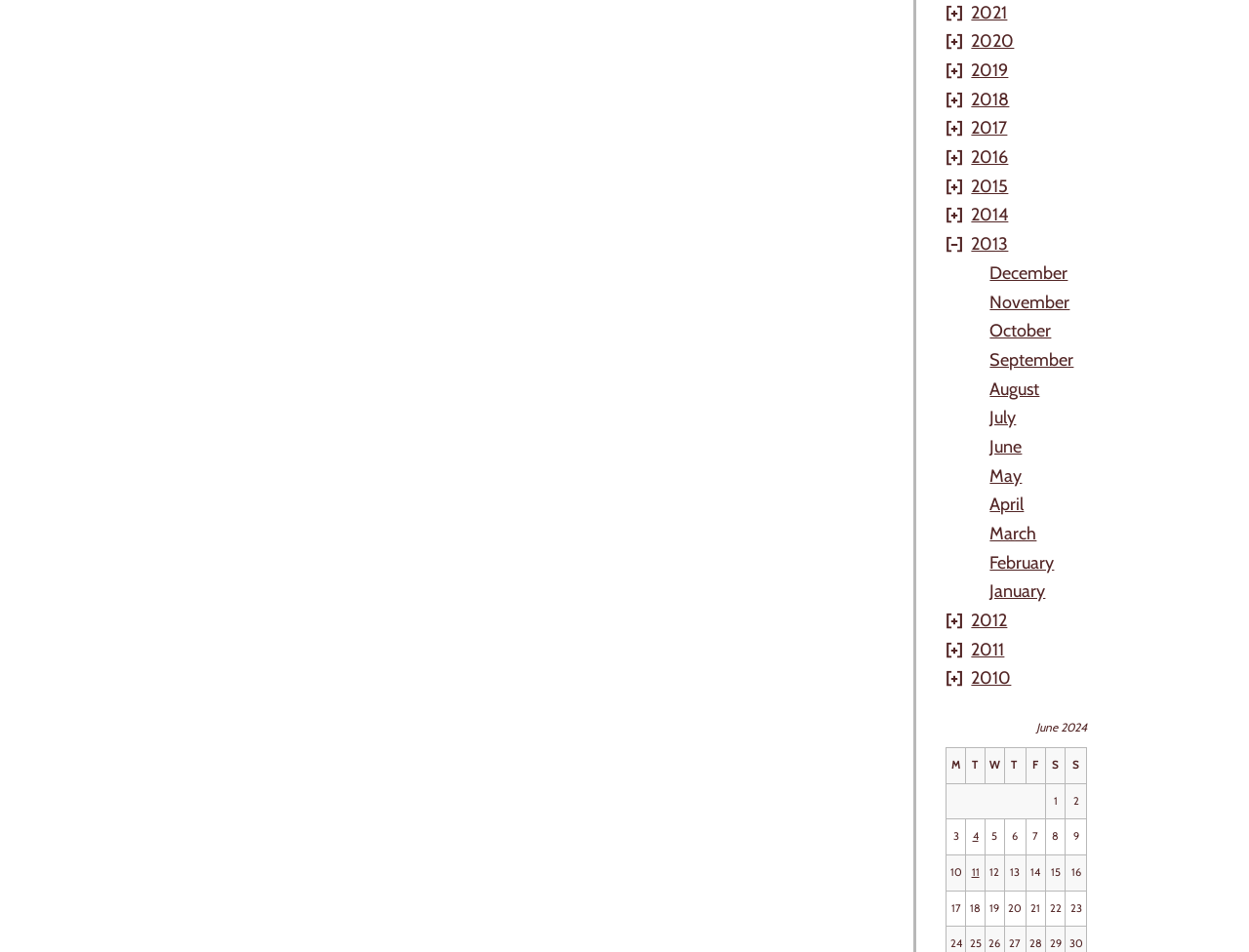Specify the bounding box coordinates of the area that needs to be clicked to achieve the following instruction: "Click the Botanica Logo".

None